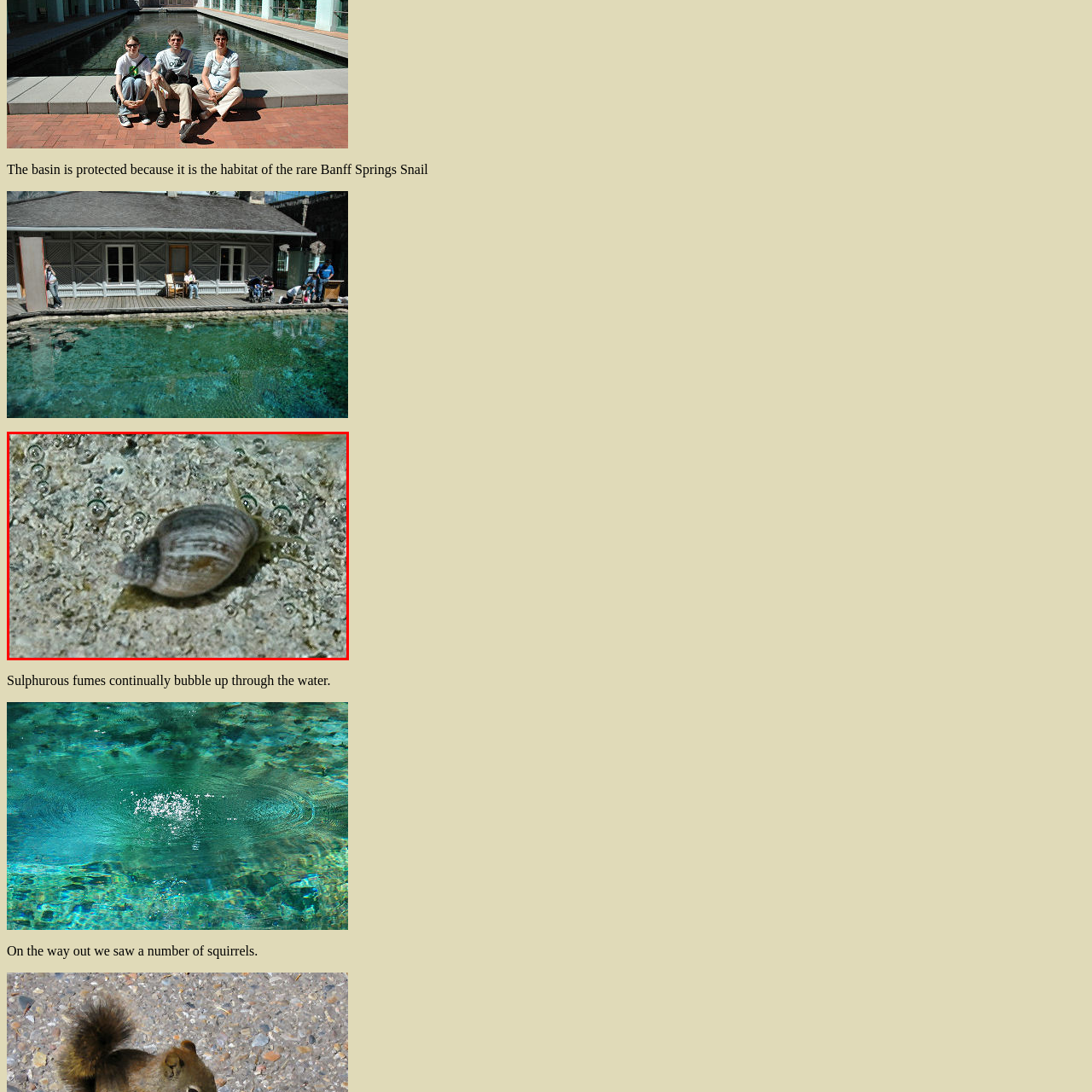Analyze the content inside the red-marked area, Why is the conservation of the snail's basin essential? Answer using only one word or a concise phrase.

For its continued existence